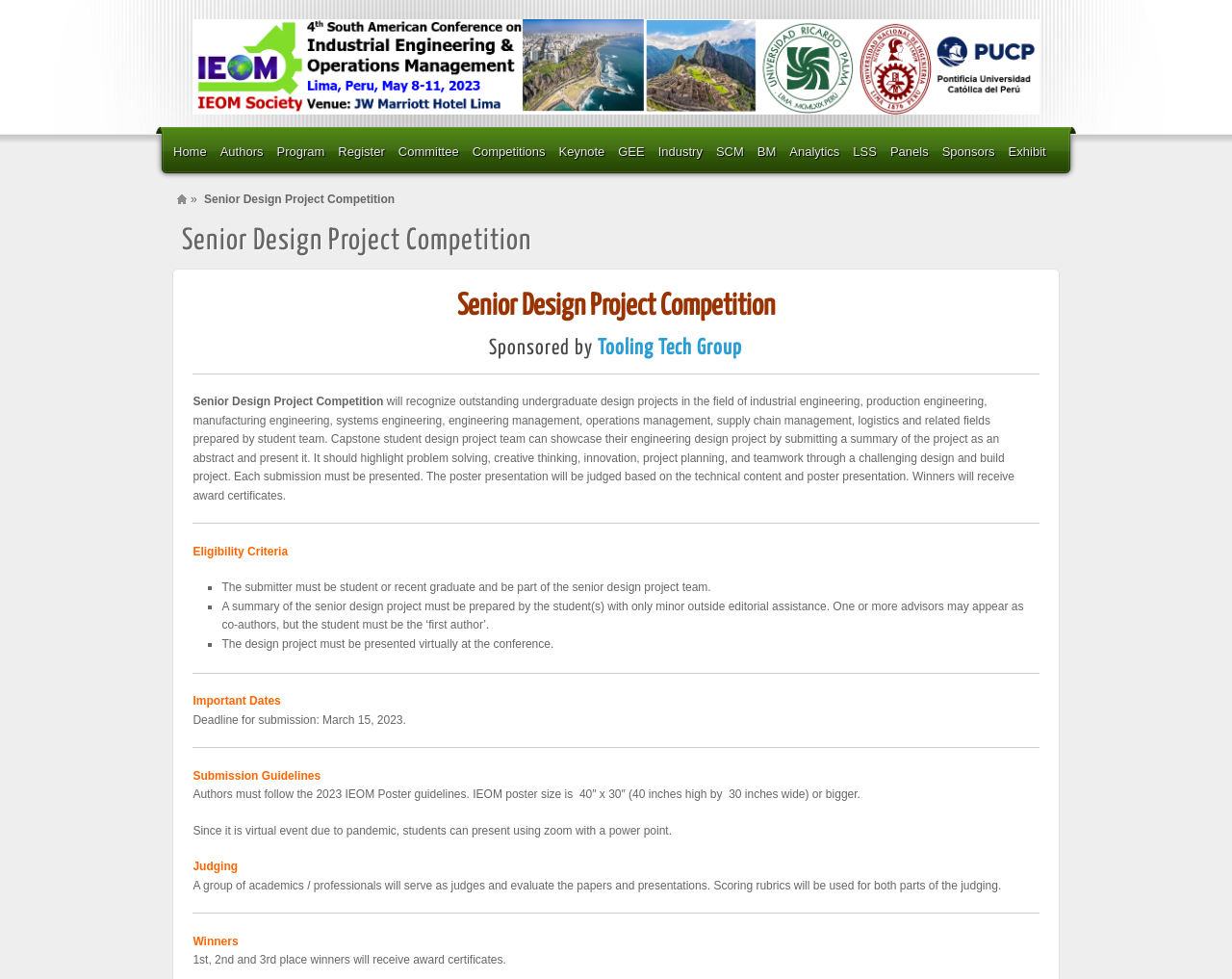Answer the following inquiry with a single word or phrase:
What is the deadline for submission?

March 15, 2023